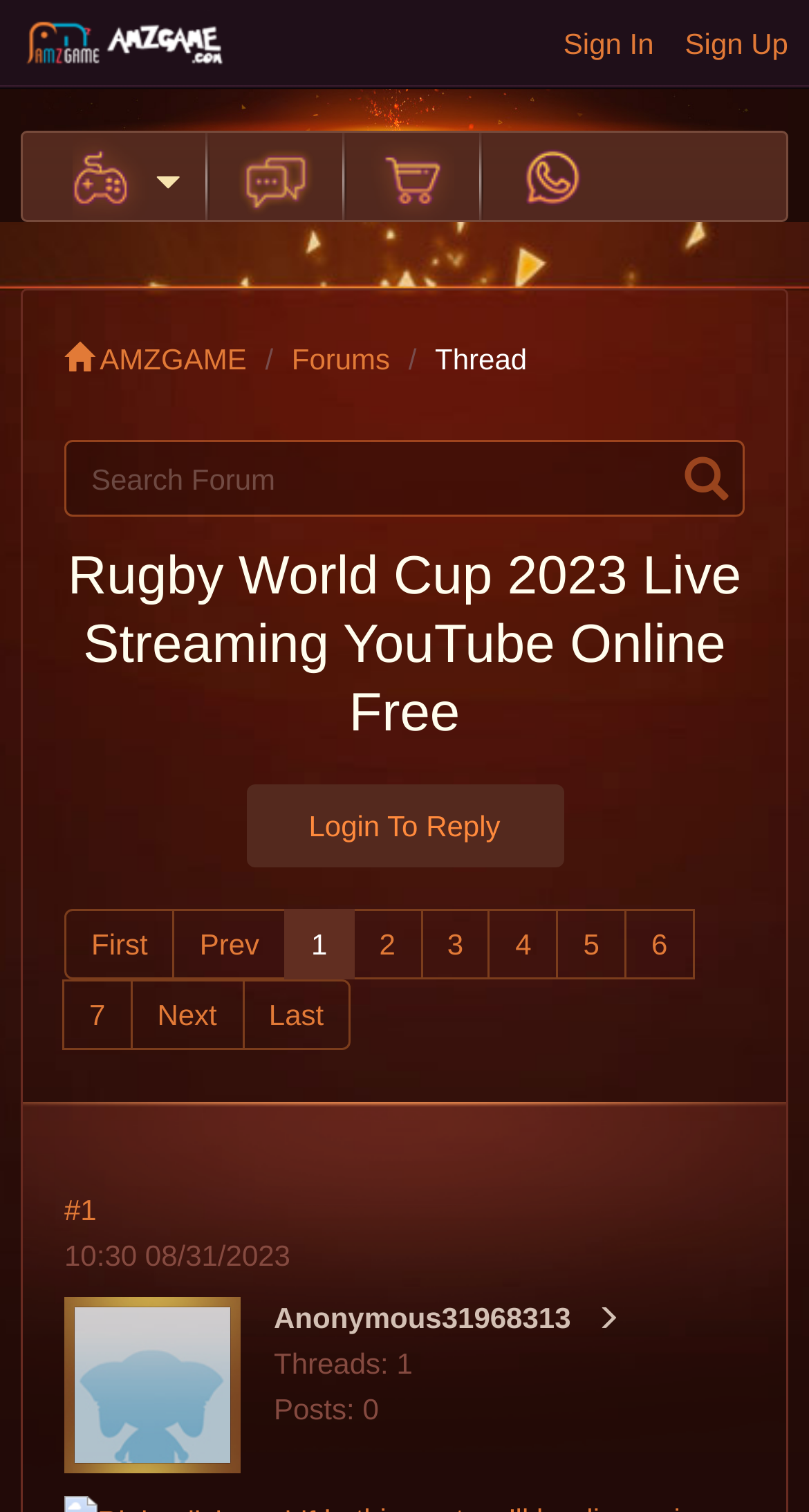Look at the image and answer the question in detail:
What is the topic of the current thread?

I found the topic of the current thread by looking at the static text with the longest length, which is likely to be the title of the thread.